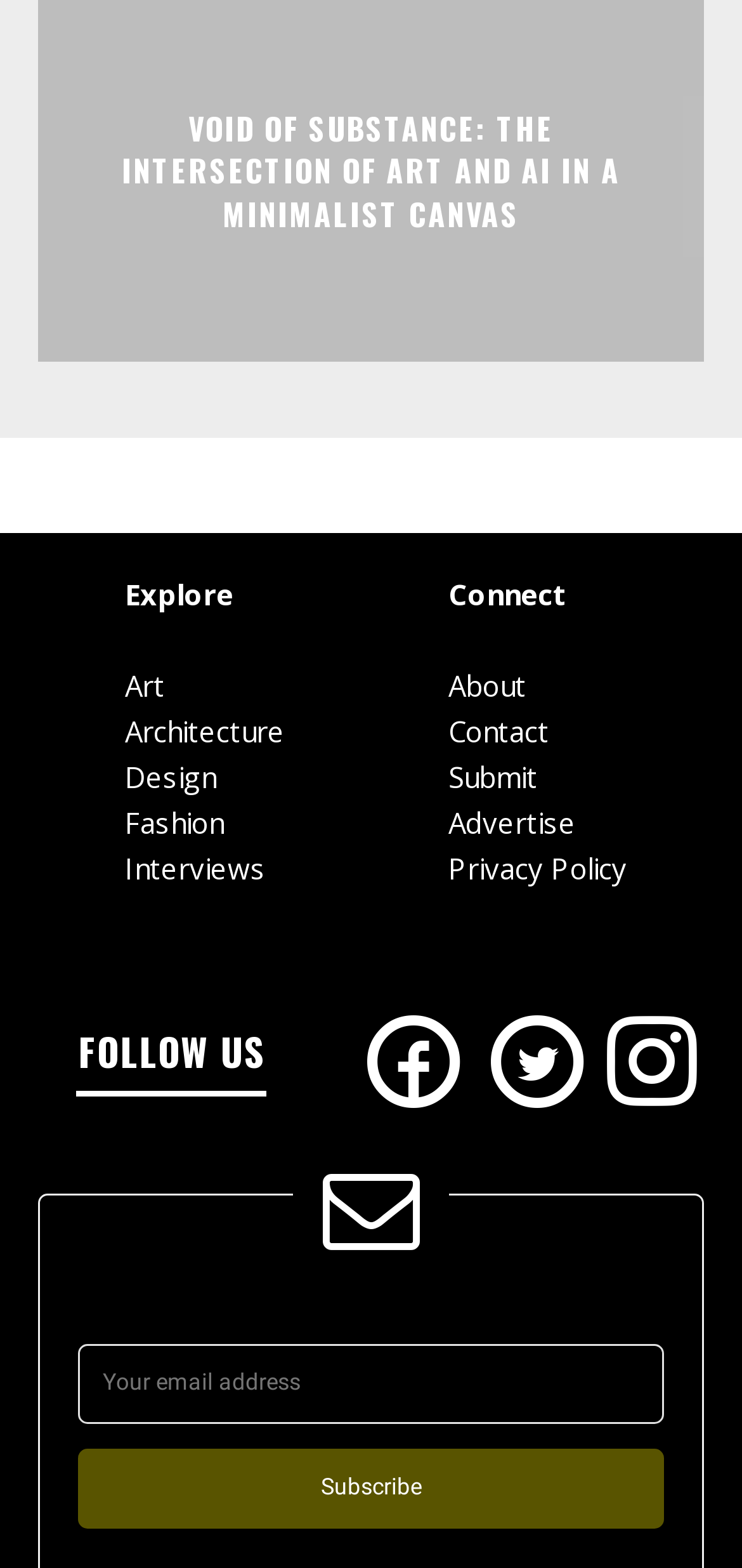Find the bounding box of the UI element described as follows: "Submit".

[0.604, 0.483, 0.724, 0.508]